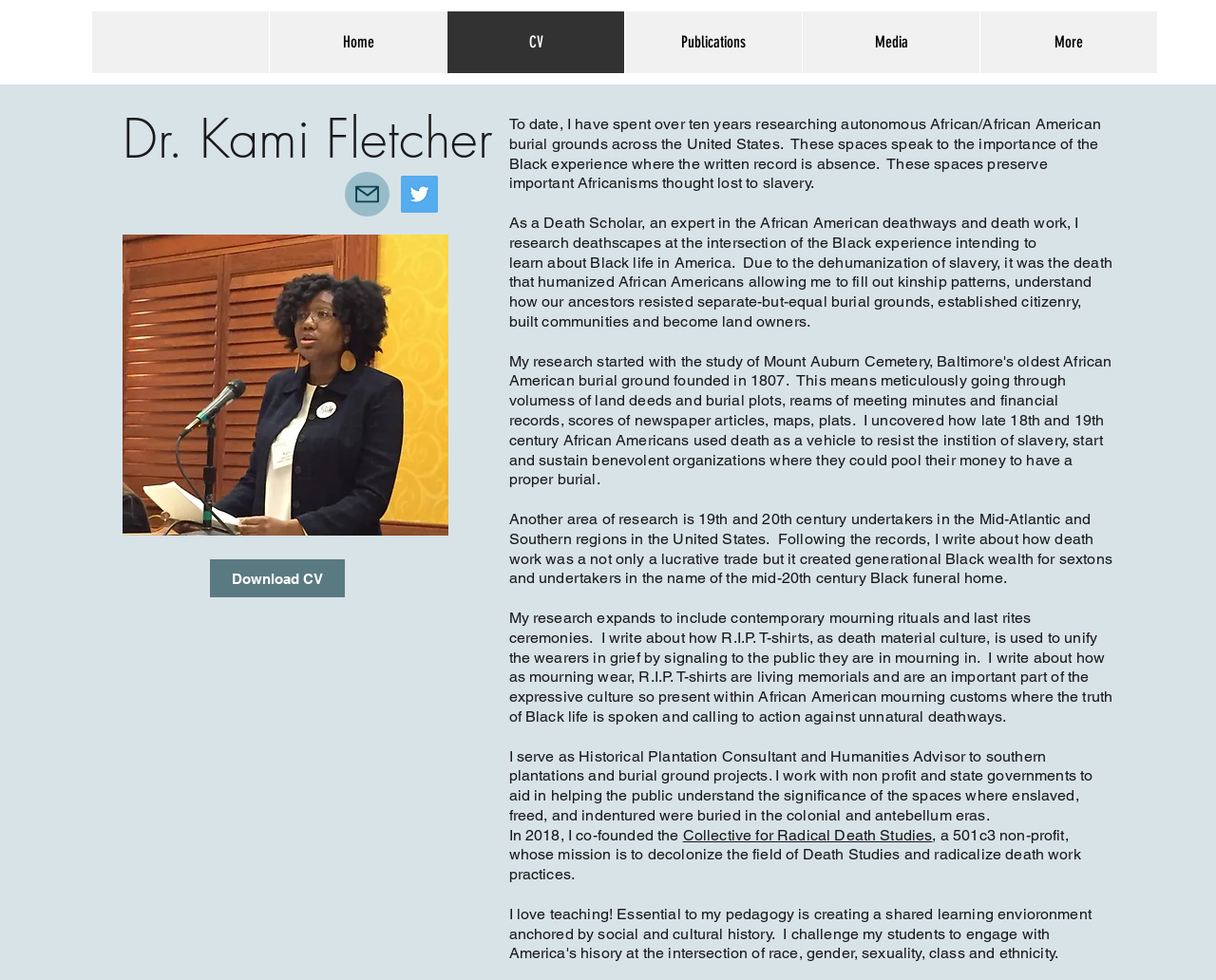Highlight the bounding box coordinates of the region I should click on to meet the following instruction: "Send an email".

[0.284, 0.175, 0.32, 0.221]